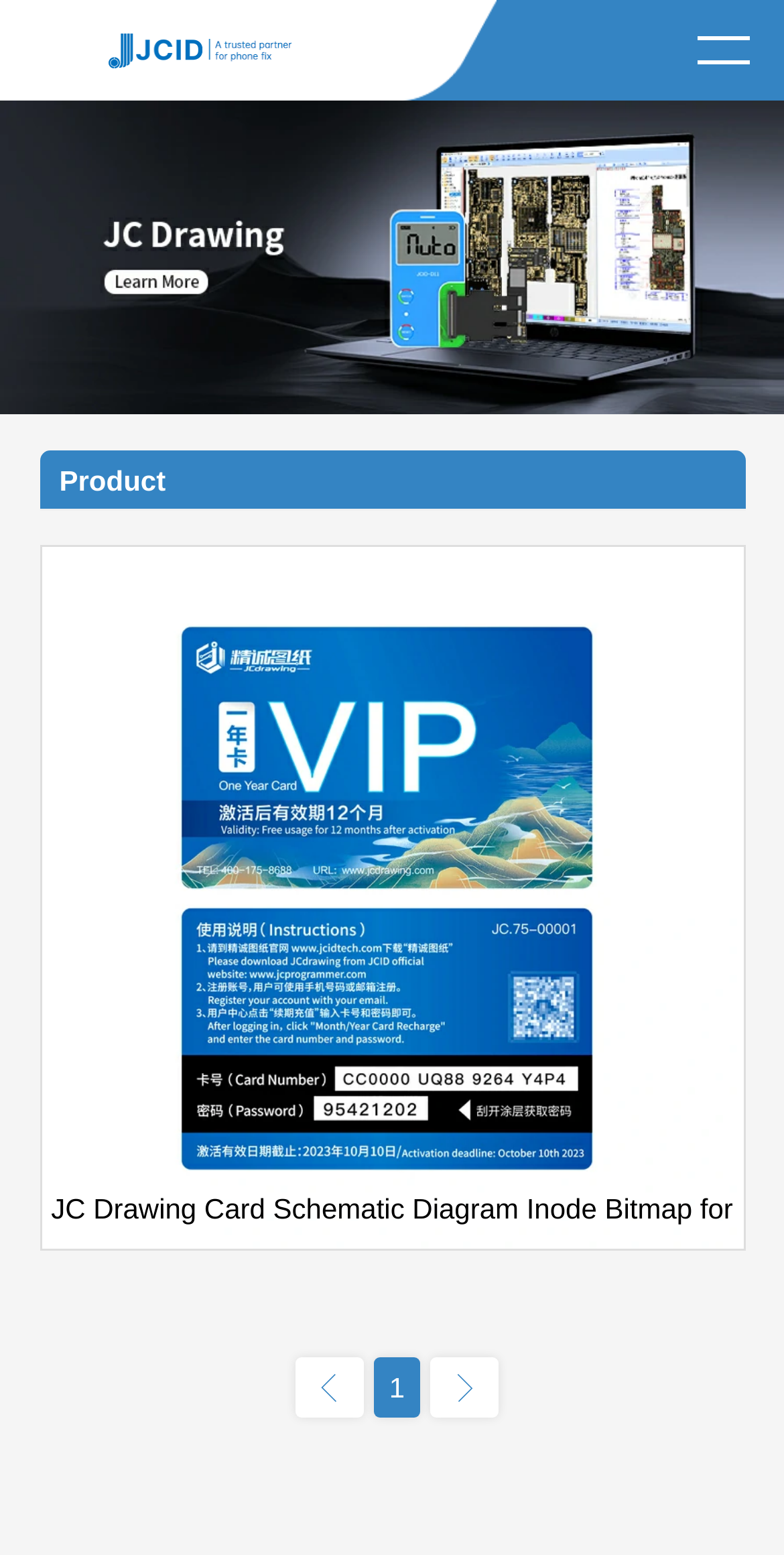Please answer the following question using a single word or phrase: 
What is the product name shown on the page?

JC Drawing Card